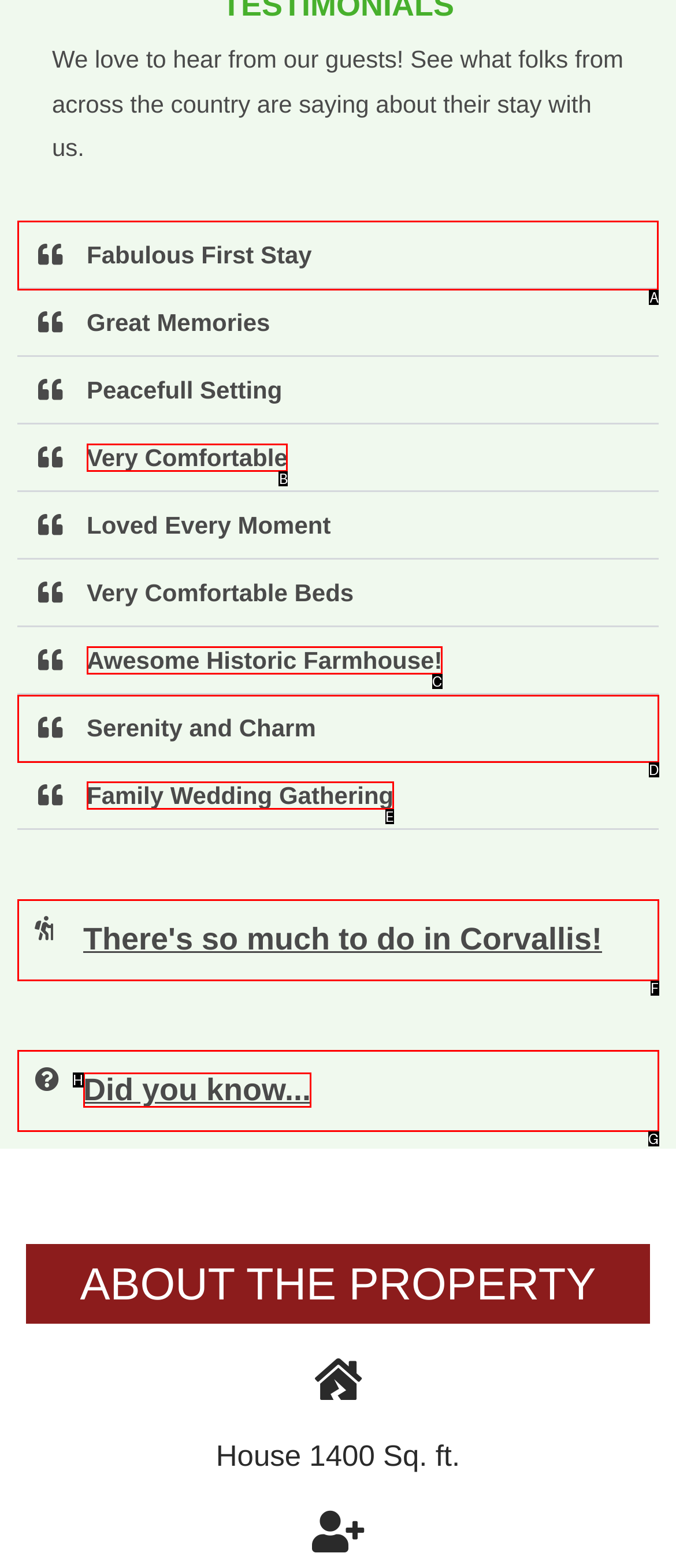Identify the HTML element to click to execute this task: Click on 'Fabulous First Stay' button Respond with the letter corresponding to the proper option.

A